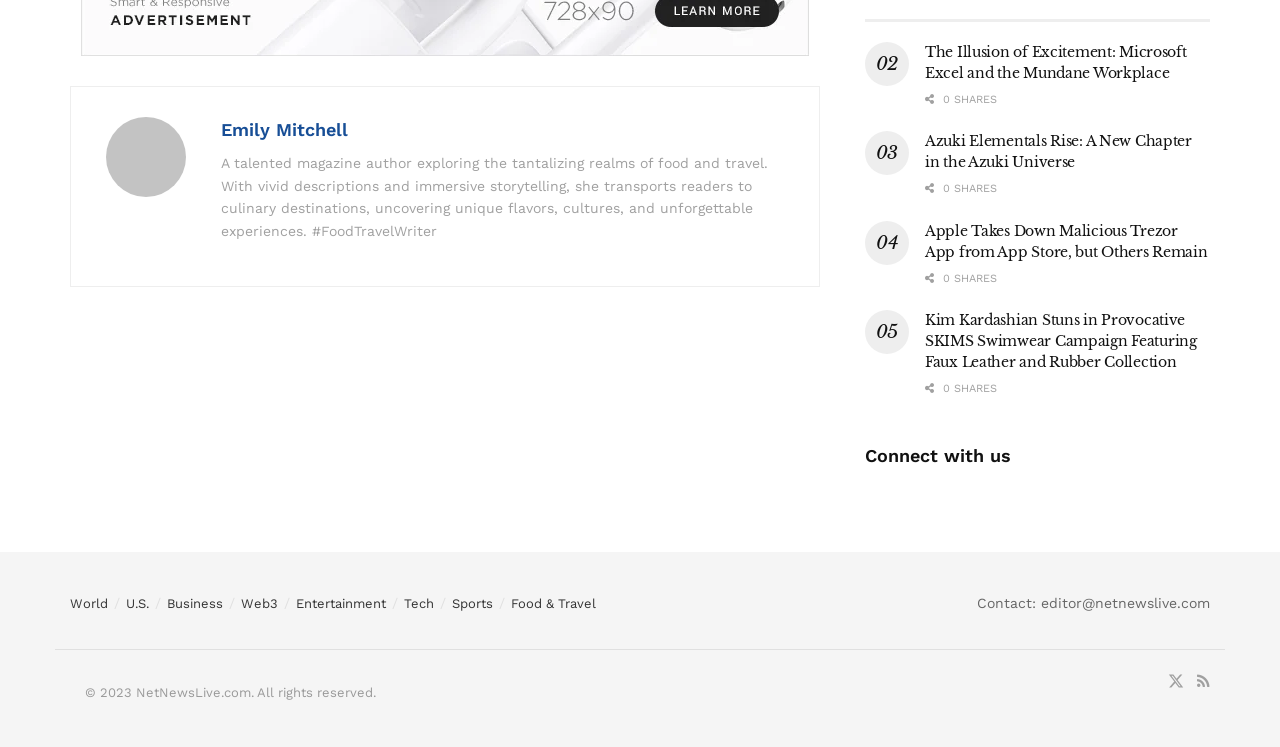Locate the bounding box of the UI element with the following description: "Web3".

[0.188, 0.797, 0.217, 0.817]